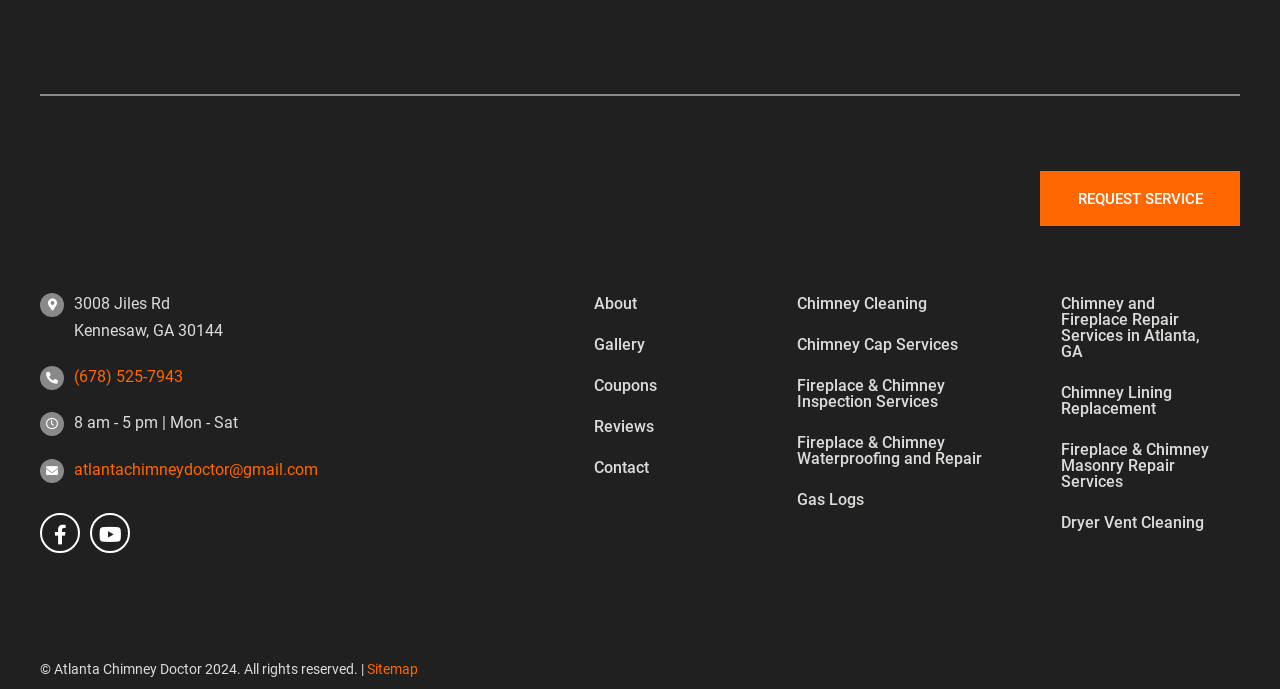Determine the bounding box coordinates for the element that should be clicked to follow this instruction: "Call the phone number". The coordinates should be given as four float numbers between 0 and 1, in the format [left, top, right, bottom].

[0.058, 0.533, 0.143, 0.56]